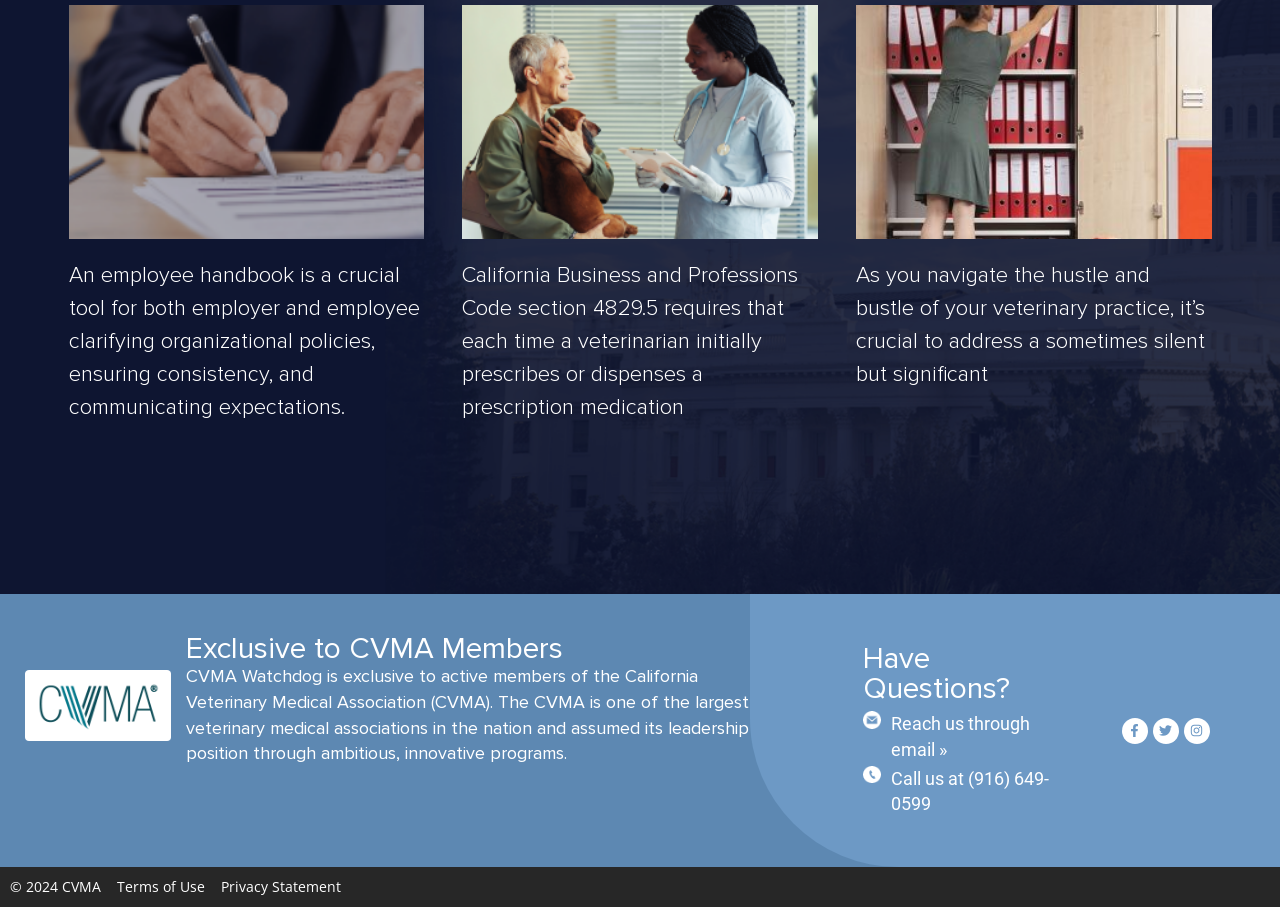Please identify the bounding box coordinates of the area that needs to be clicked to fulfill the following instruction: "Explore exclusive content for CVMA members."

[0.145, 0.699, 0.586, 0.732]